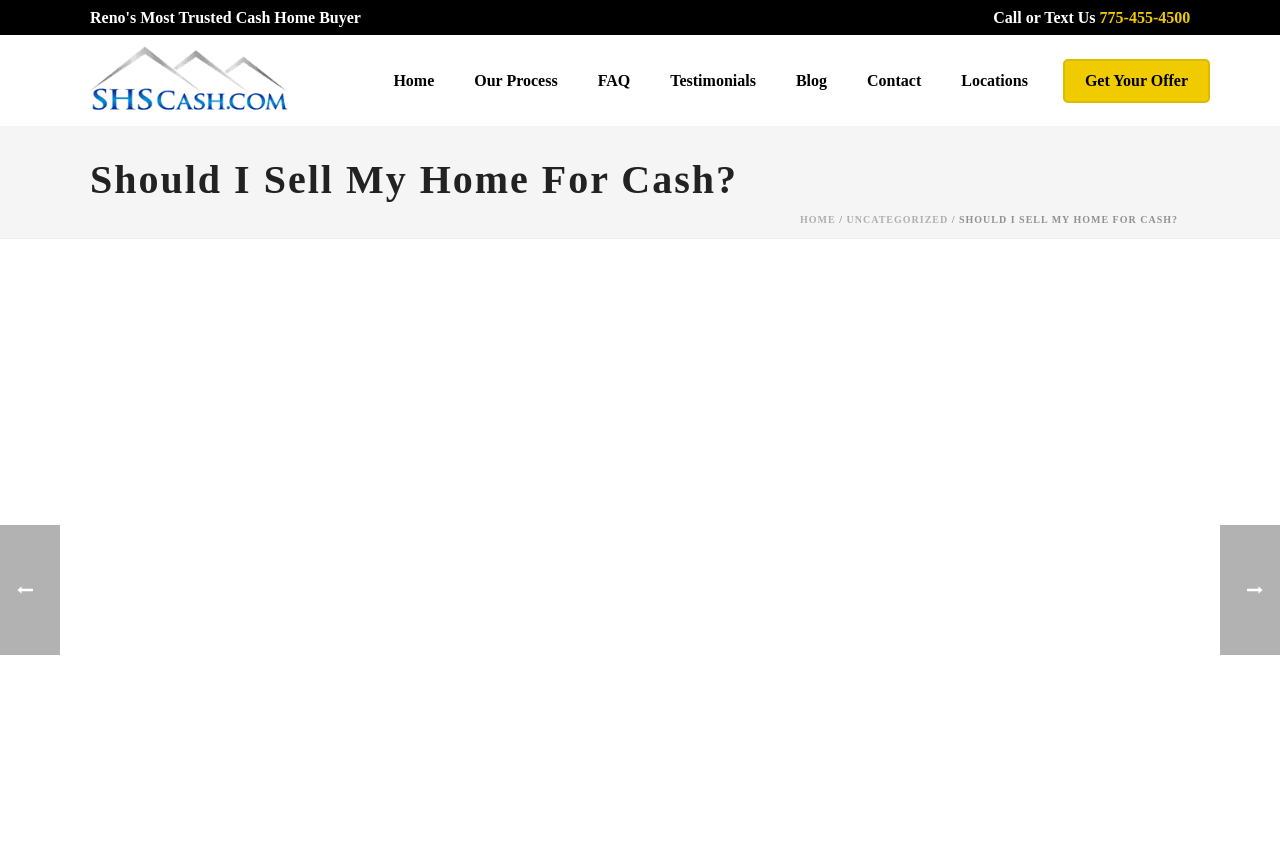Please locate the bounding box coordinates of the region I need to click to follow this instruction: "Navigate to the 'Home' page".

[0.292, 0.081, 0.355, 0.11]